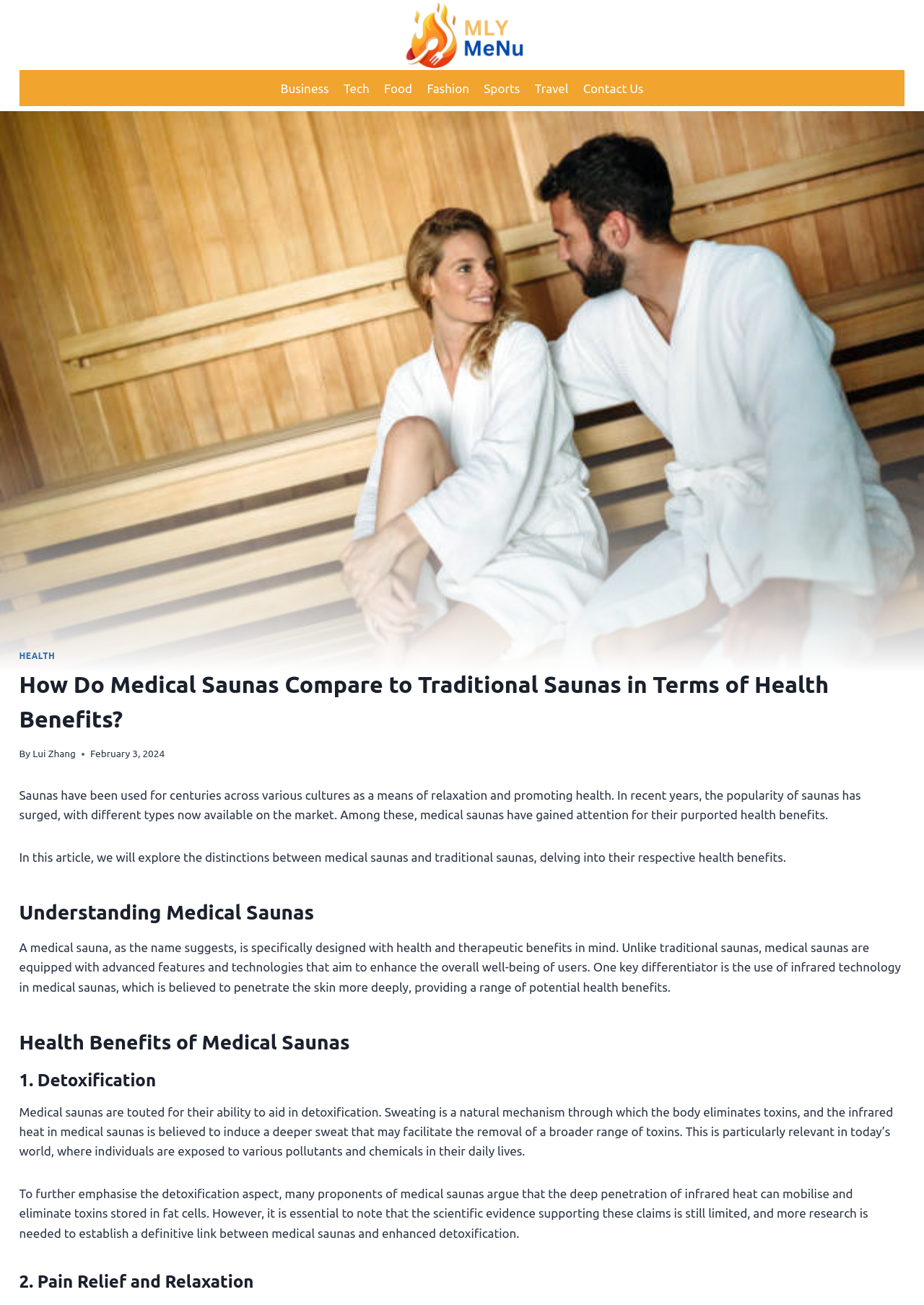Reply to the question with a single word or phrase:
What is the main topic of this article?

Saunas